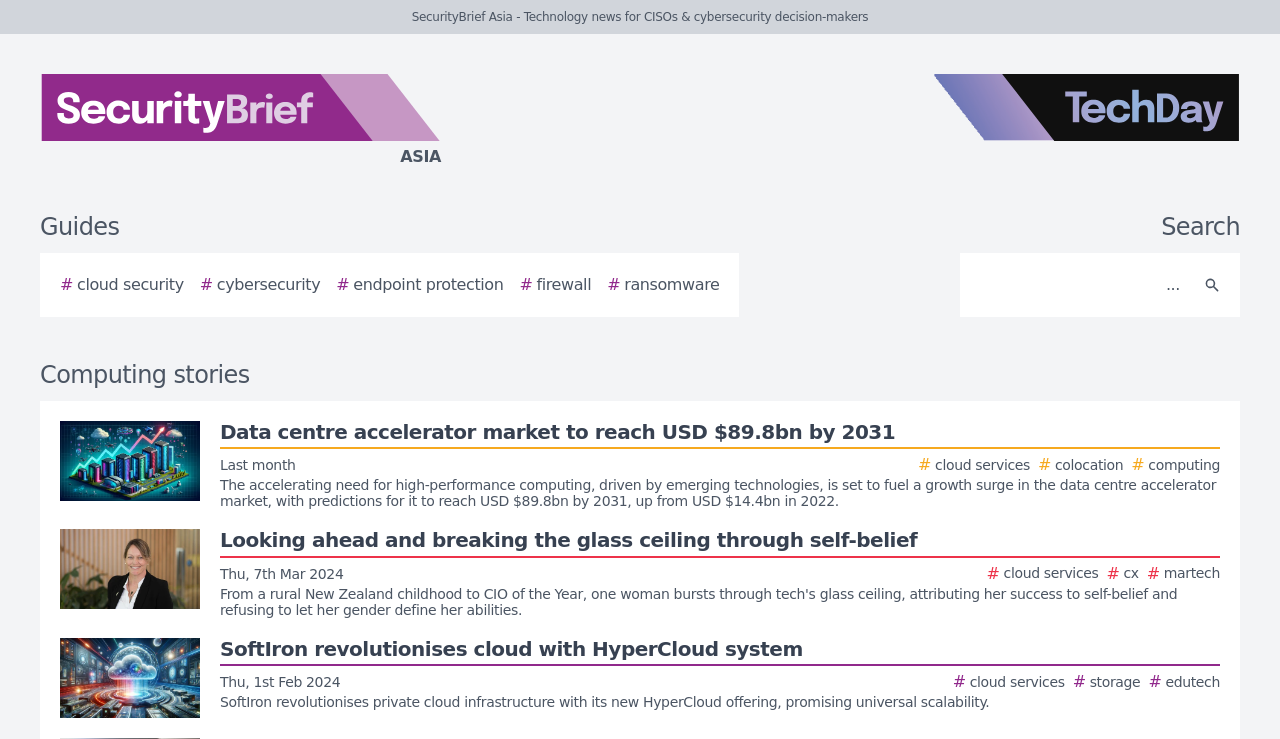Extract the bounding box of the UI element described as: "aria-label="Search"".

[0.931, 0.353, 0.962, 0.418]